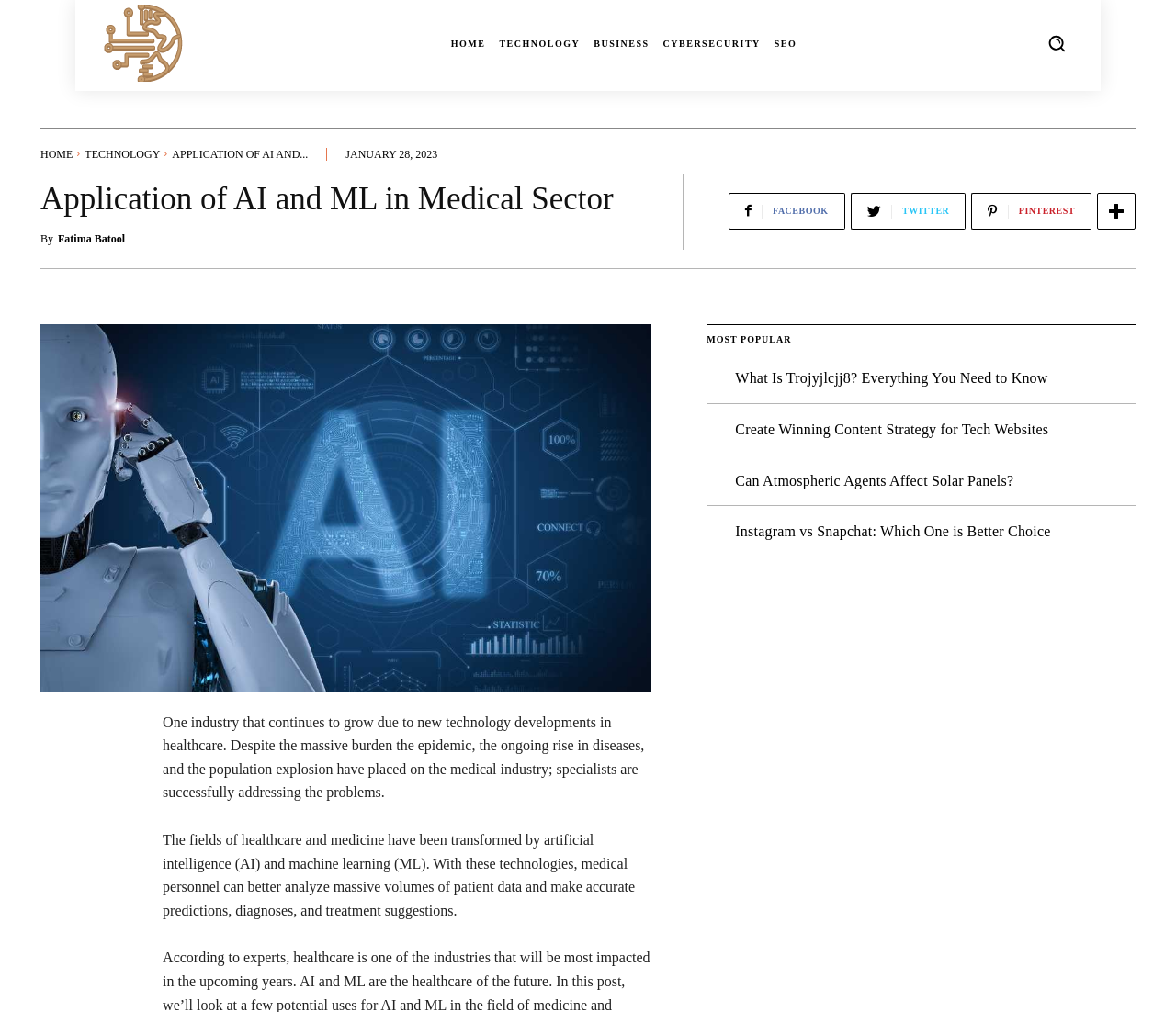Please give a one-word or short phrase response to the following question: 
What is the title of the second most popular article?

Create Winning Content Strategy for Tech Websites